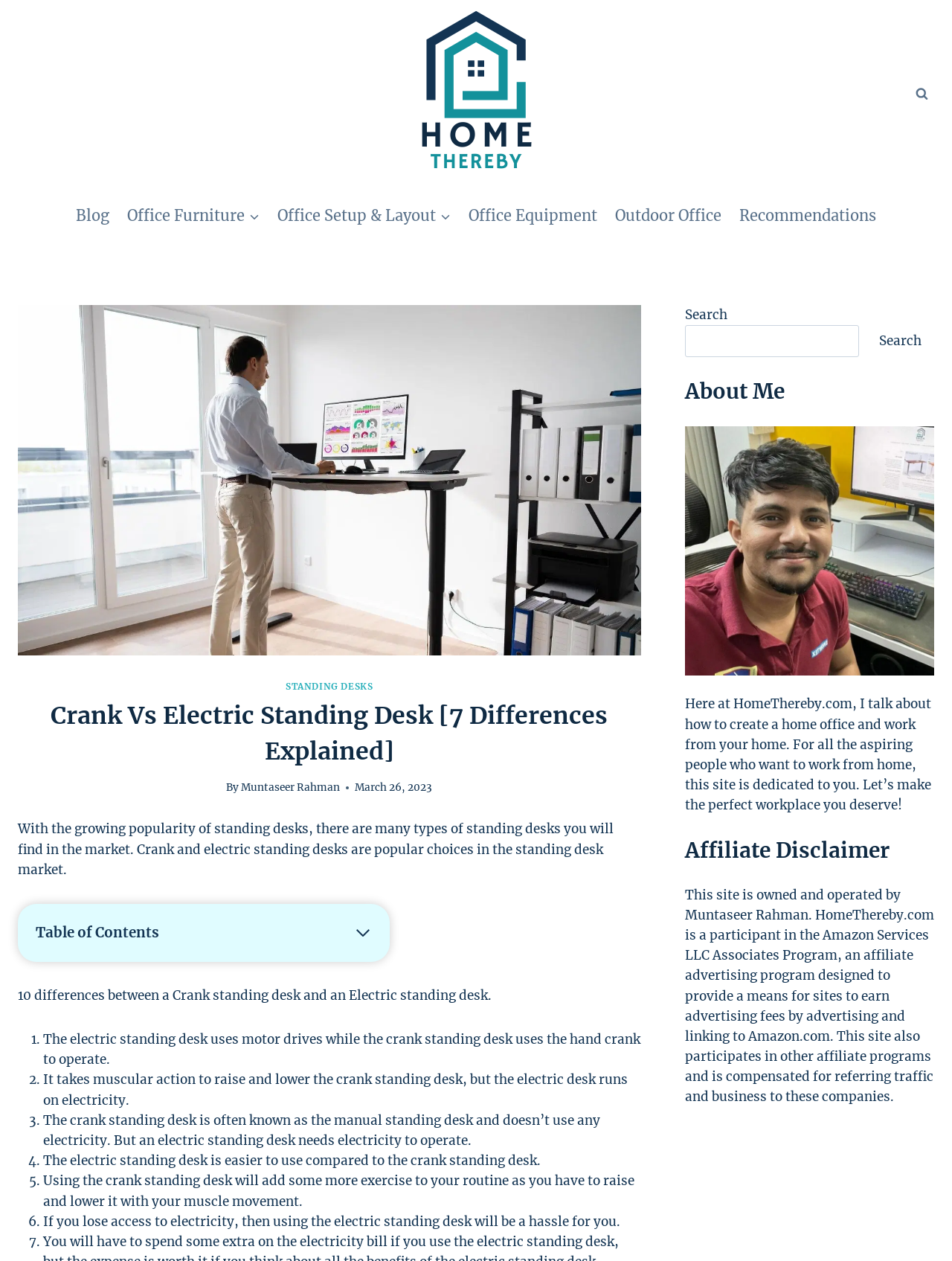What is the topic of the website?
Using the image, elaborate on the answer with as much detail as possible.

The topic of the website can be inferred from the 'About Me' section where it is mentioned that the site is dedicated to helping people create a home office and work from home.